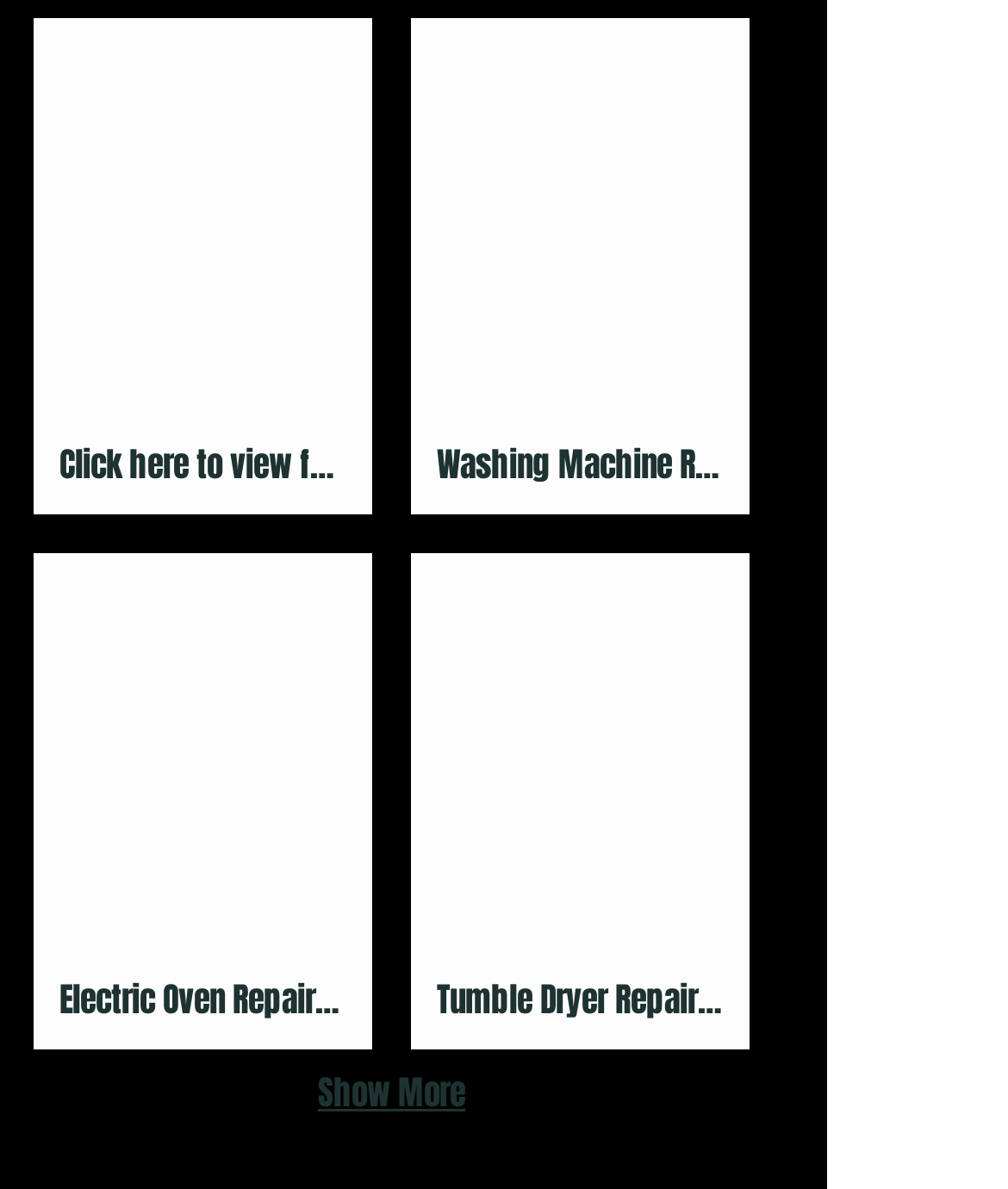What is the position of the 'Show More' button?
Please respond to the question with a detailed and informative answer.

According to the bounding box coordinates, the 'Show More' button has a y1 value of 0.887, which is the highest among all the buttons, indicating that it is located at the bottom of the Matrix gallery.